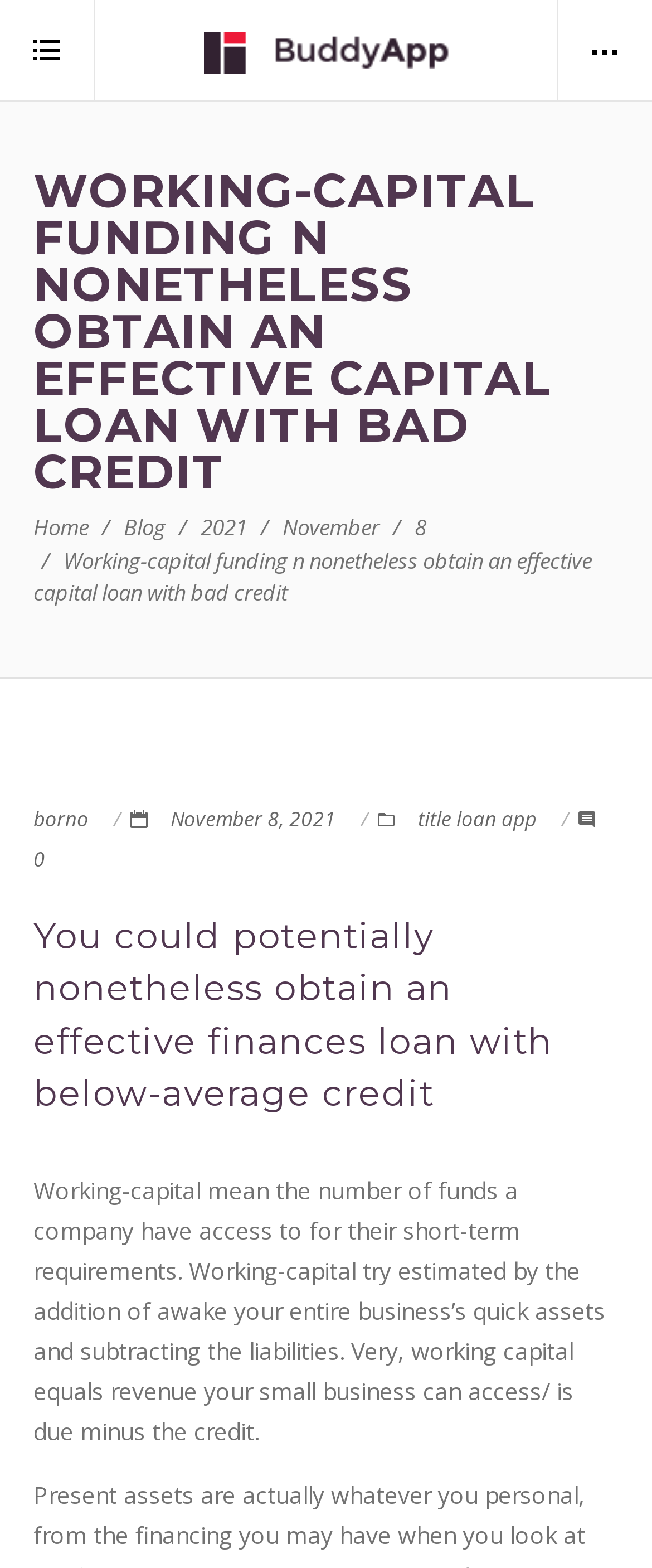Provide a comprehensive caption for the webpage.

The webpage is about working-capital funding and obtaining effective capital loans with bad credit. At the top, there is a logo of "Roopoboti" accompanied by a link to the same name. Below the logo, there are three links aligned horizontally, with no text. 

The main content of the webpage is divided into sections. The first section has a heading that repeats the title of the webpage. Below the heading, there are several links to navigate to different parts of the website, including "Home", "Blog", and specific dates. 

The next section has a static text that summarizes the content of the webpage, which is about working-capital funding and obtaining effective capital loans with bad credit. Within this section, there are several links to related topics, such as "borno", "November 8, 2021", "title loan app", and an icon with no text. 

Further down, there is a heading that asks if one can still obtain a finance loan with below-average credit. The final section of the webpage is a block of text that explains what working capital means, how it is estimated, and its significance for businesses.